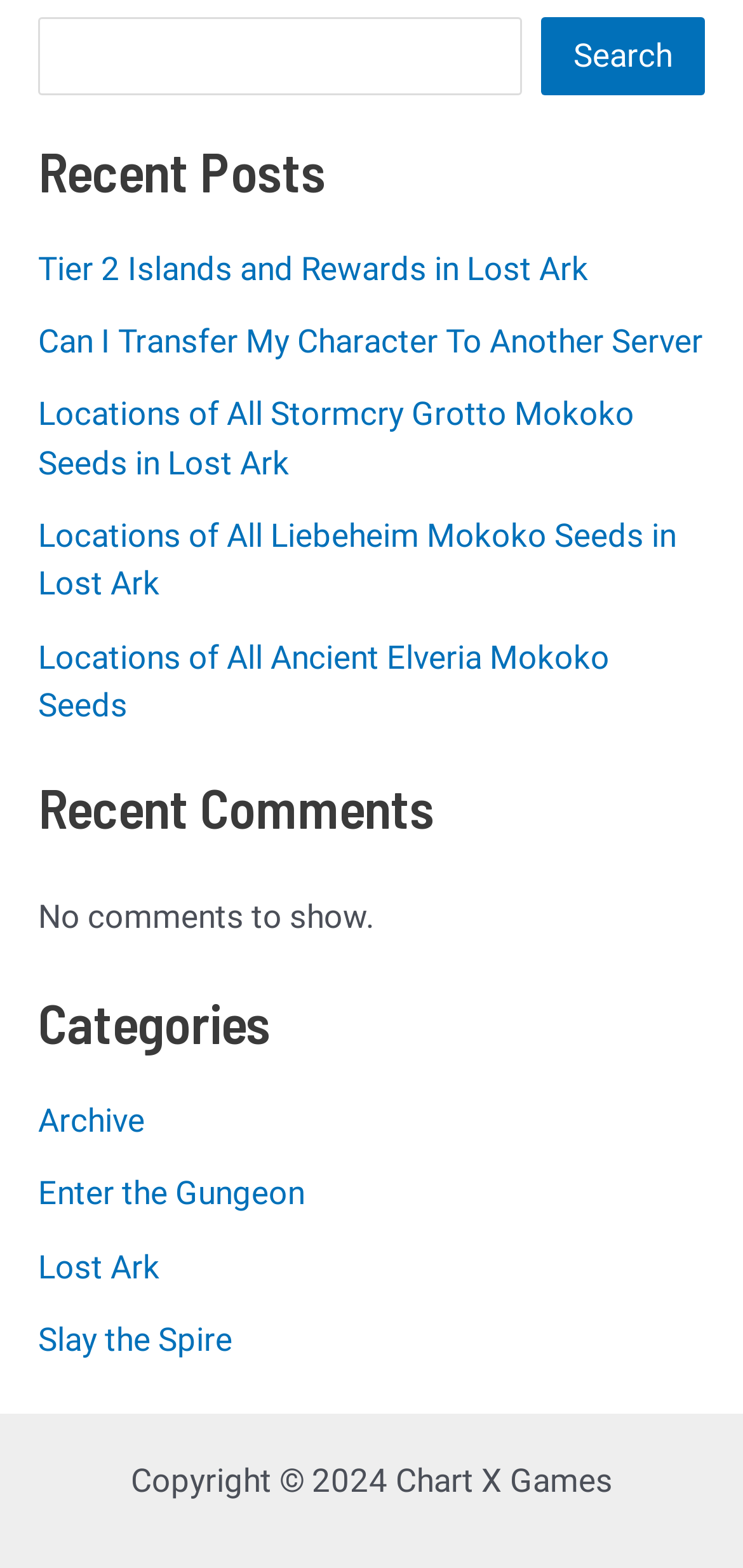Locate the bounding box coordinates of the clickable region to complete the following instruction: "View the categories."

[0.051, 0.63, 0.949, 0.675]